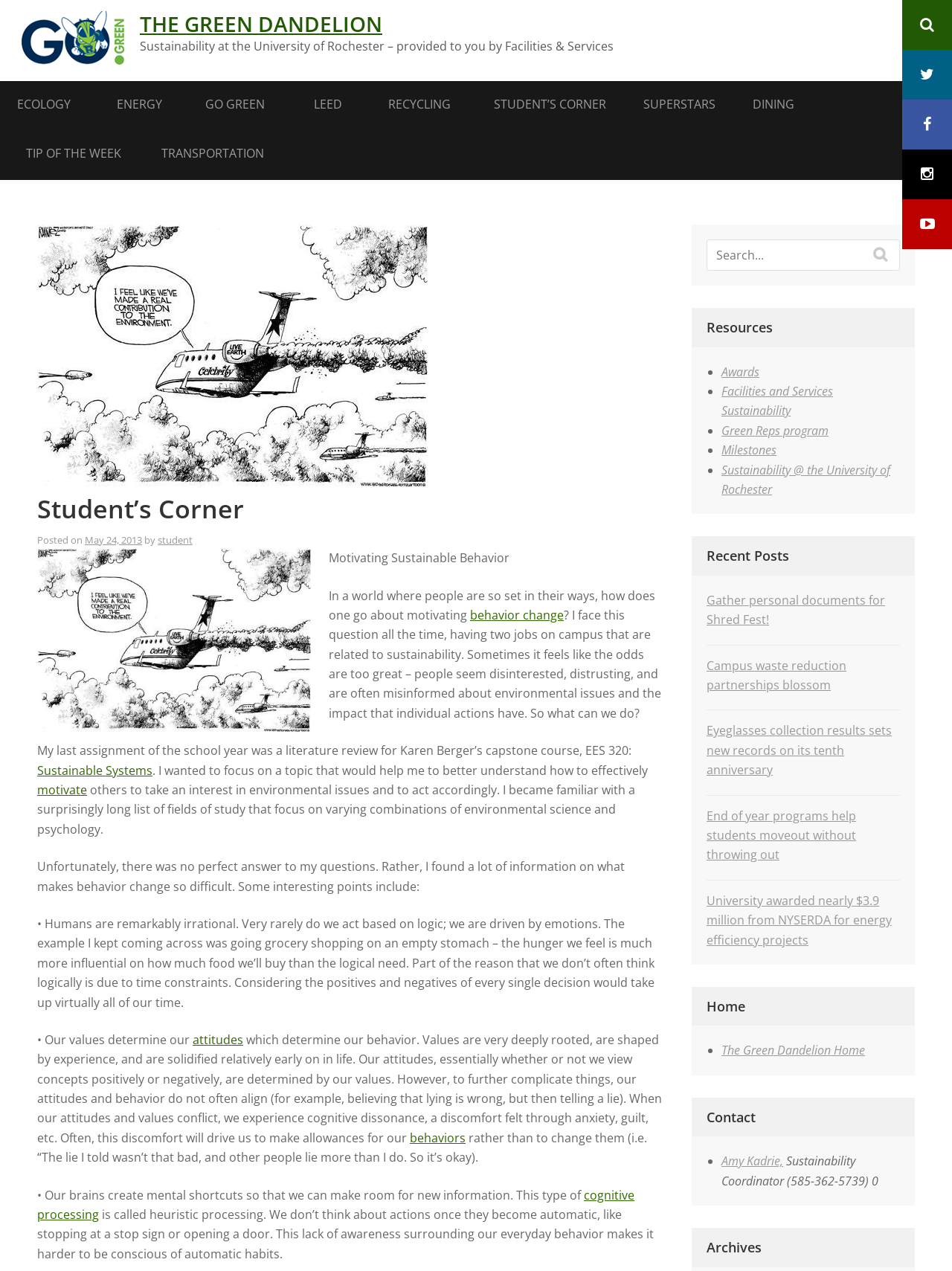Please identify the bounding box coordinates of where to click in order to follow the instruction: "Click the 'ECOLOGY' link".

[0.0, 0.064, 0.092, 0.103]